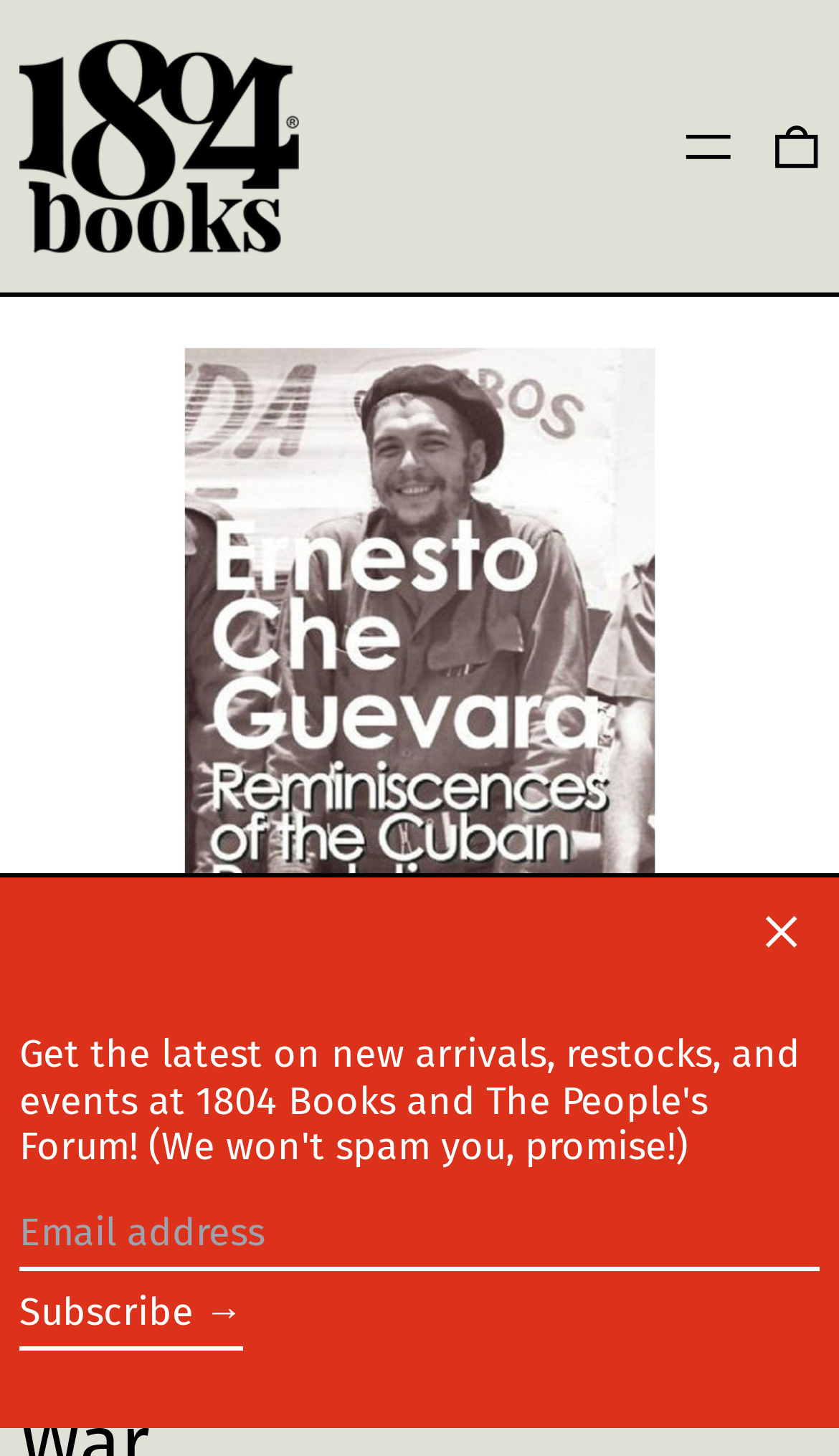Illustrate the webpage with a detailed description.

The webpage is titled "Reminiscences of the Cuban Revolutionary War – 1804 Books". At the top left corner, there is a link to "Skip to content". Below it, there is a header section that spans the entire width of the page, containing a link to "1804 Books" with an accompanying image of the same name. To the right of the link, there is a "MENU" button and a "0 ITEMS" button.

Below the header section, there is a large image that takes up most of the page, titled "Reminiscences of the Cuban Revolutionary War". At the top right corner, there is a "Close" button. 

In the lower section of the page, there is a form with a label "Email address" and a corresponding text box to input the email address. To the right of the text box, there is a "Subscribe →" button.